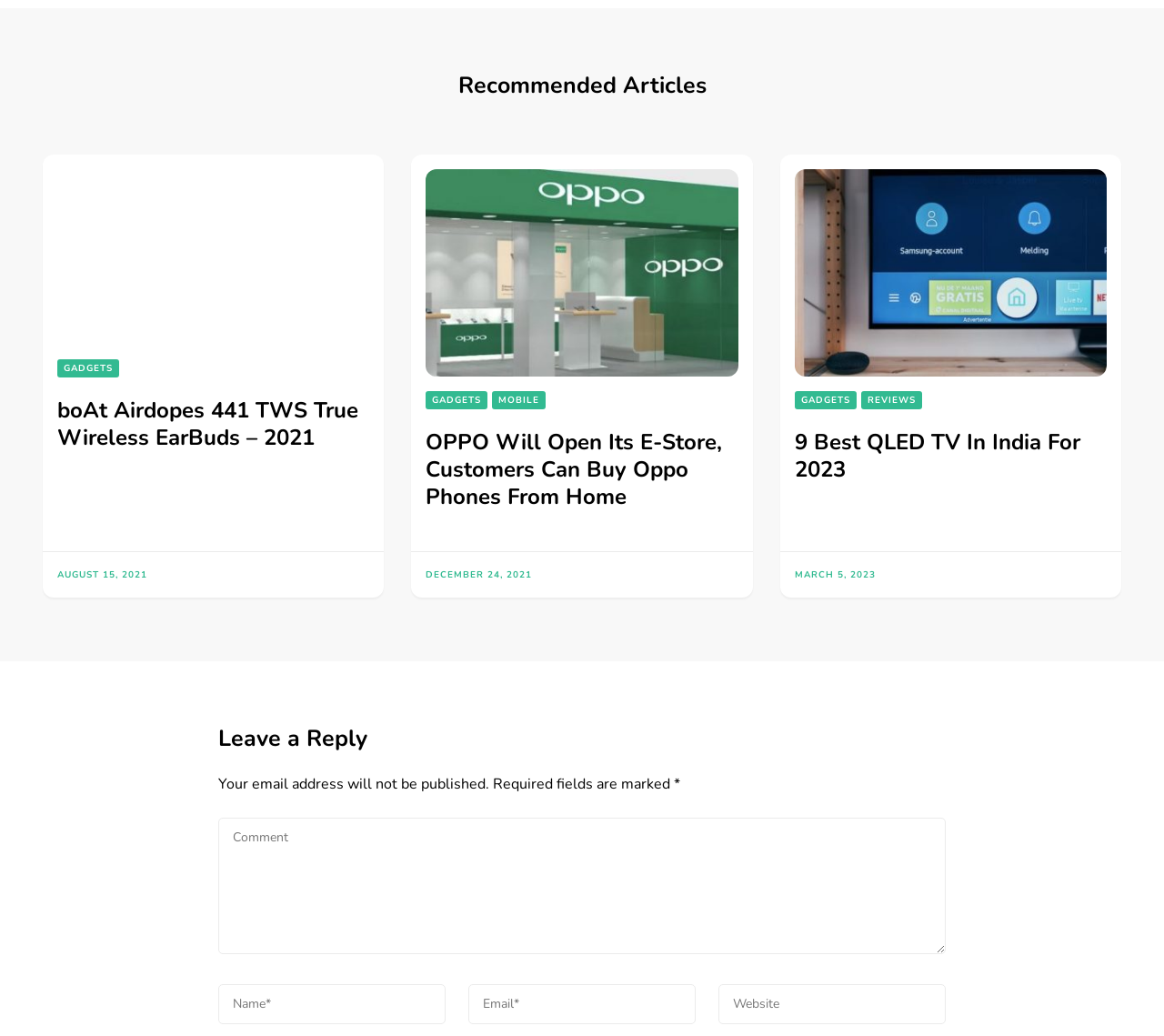What is the date of the third article?
Answer the question with a single word or phrase derived from the image.

MARCH 5, 2023